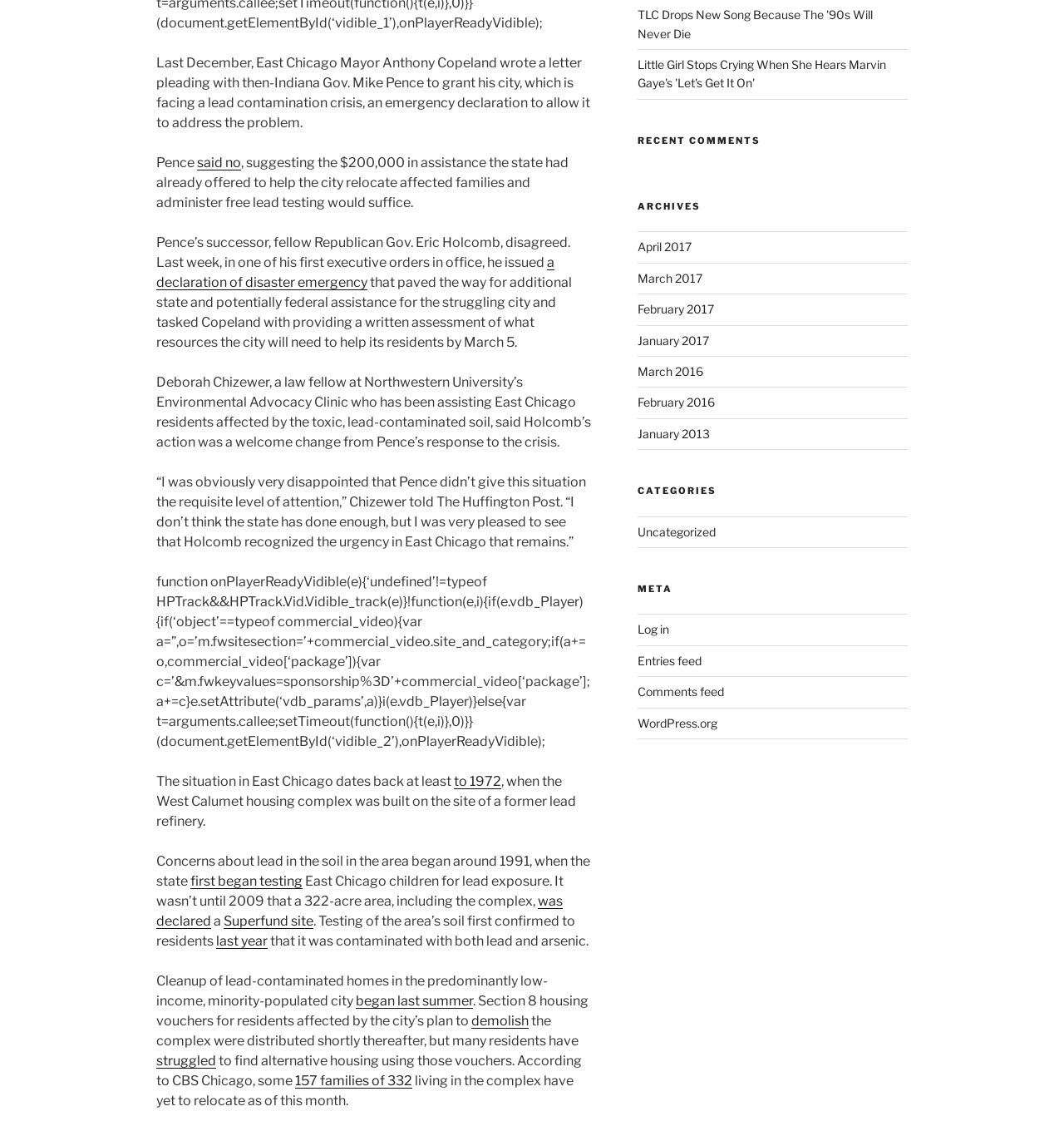From the element description first began testing, predict the bounding box coordinates of the UI element. The coordinates must be specified in the format (top-left x, top-left y, bottom-right x, bottom-right y) and should be within the 0 to 1 range.

[0.179, 0.775, 0.284, 0.789]